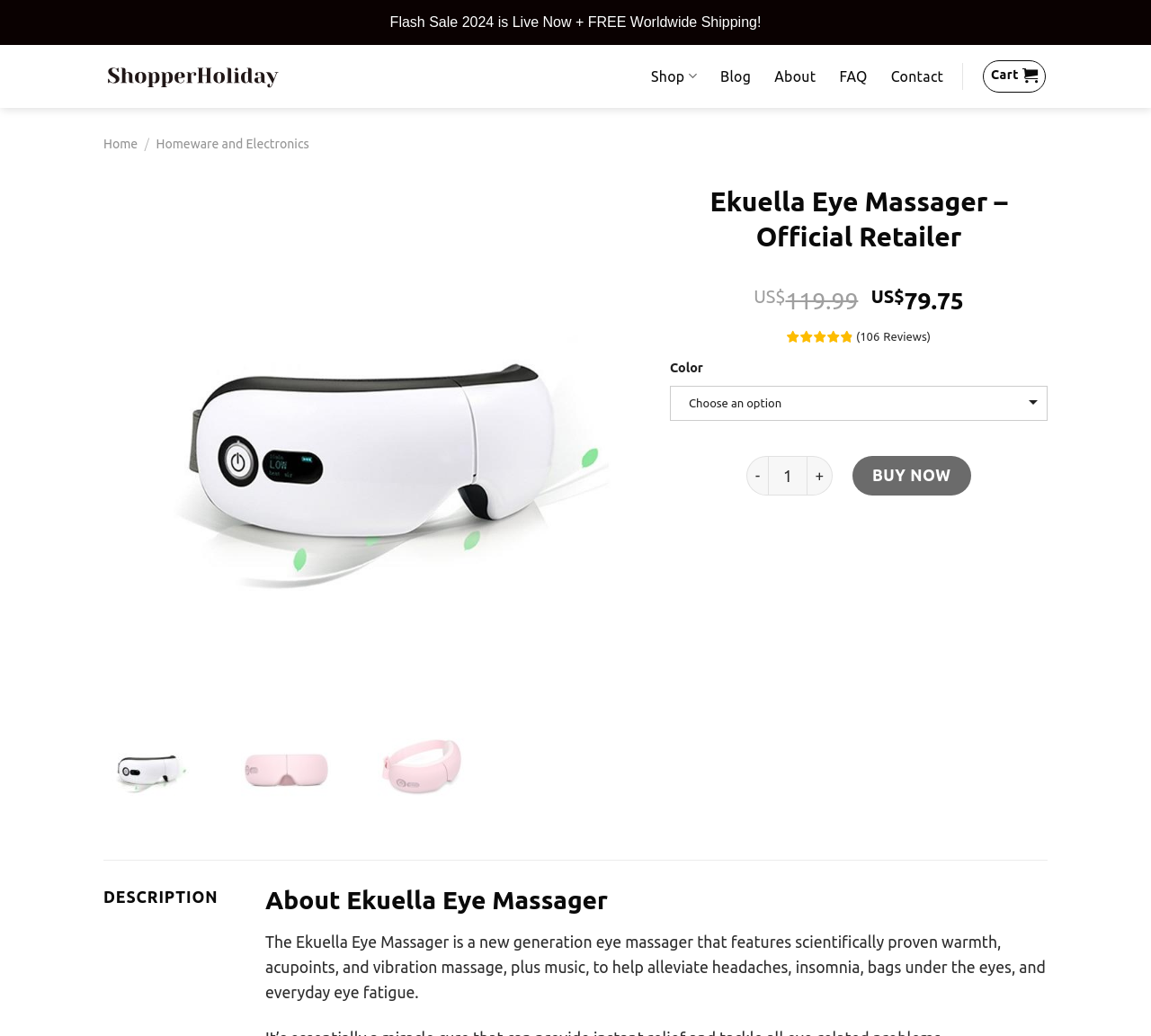Respond to the question below with a single word or phrase: What is the function of the '-' button?

Decrease quantity